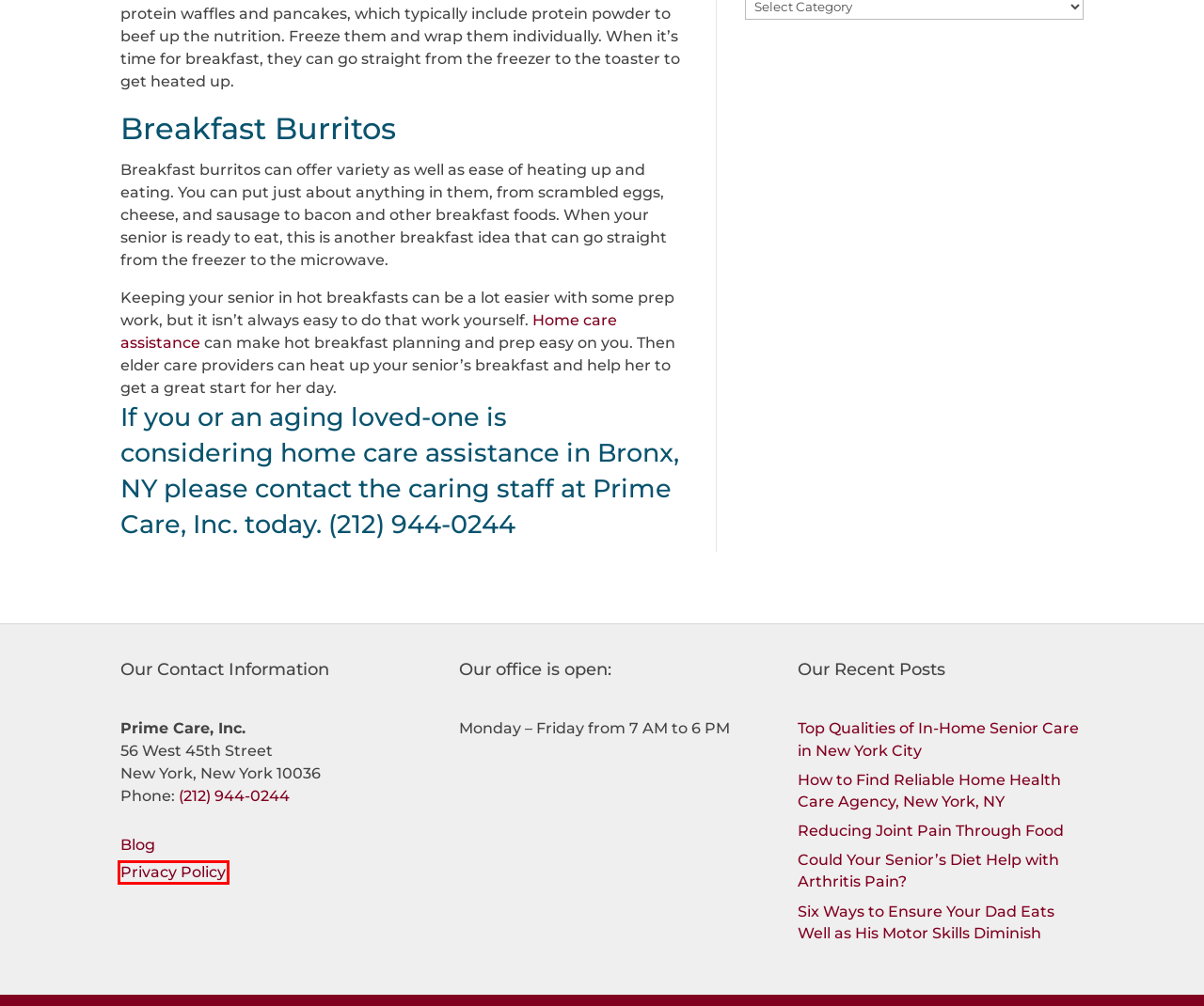Given a screenshot of a webpage with a red bounding box around a UI element, please identify the most appropriate webpage description that matches the new webpage after you click on the element. Here are the candidates:
A. Six Ways to Ensure Your Dad Eats Well as His Motor Skills Diminish
B. Reducing Joint Pain Through Food
C. About Home Care in New York City
D. Seniors and Health Issues  - Home Care in New York, NY by Prime Care
E. Home Care in New York, NY by Prime Care
F. Privacy Policy - Home Care in New York, NY by Prime Care
G. How to Find Reliable Home Health Care Agency, New York, NY - Home Care in New York, NY by Prime Care
H. Top Qualities of In-Home Senior Care in New York City - Home Care in New York, NY by Prime Care

F